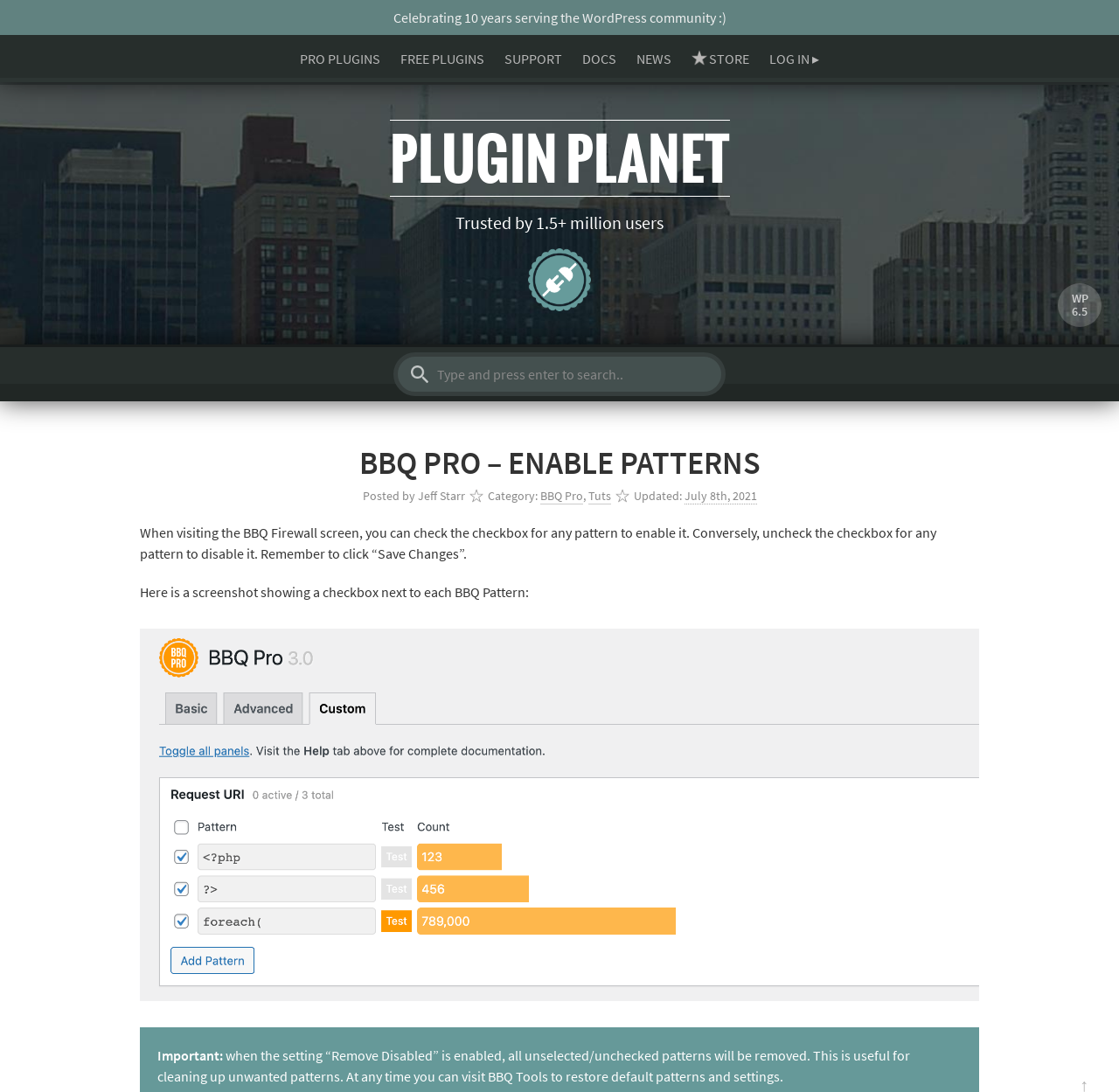Determine the bounding box coordinates of the UI element described by: "Upgrade & Migration".

None